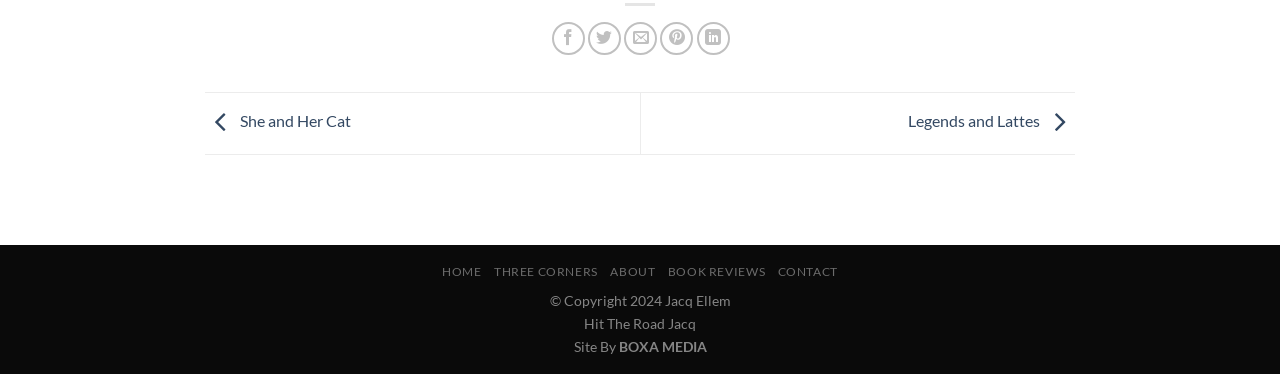What is the title of the second book mentioned on the webpage?
Provide a short answer using one word or a brief phrase based on the image.

Legends and Lattes